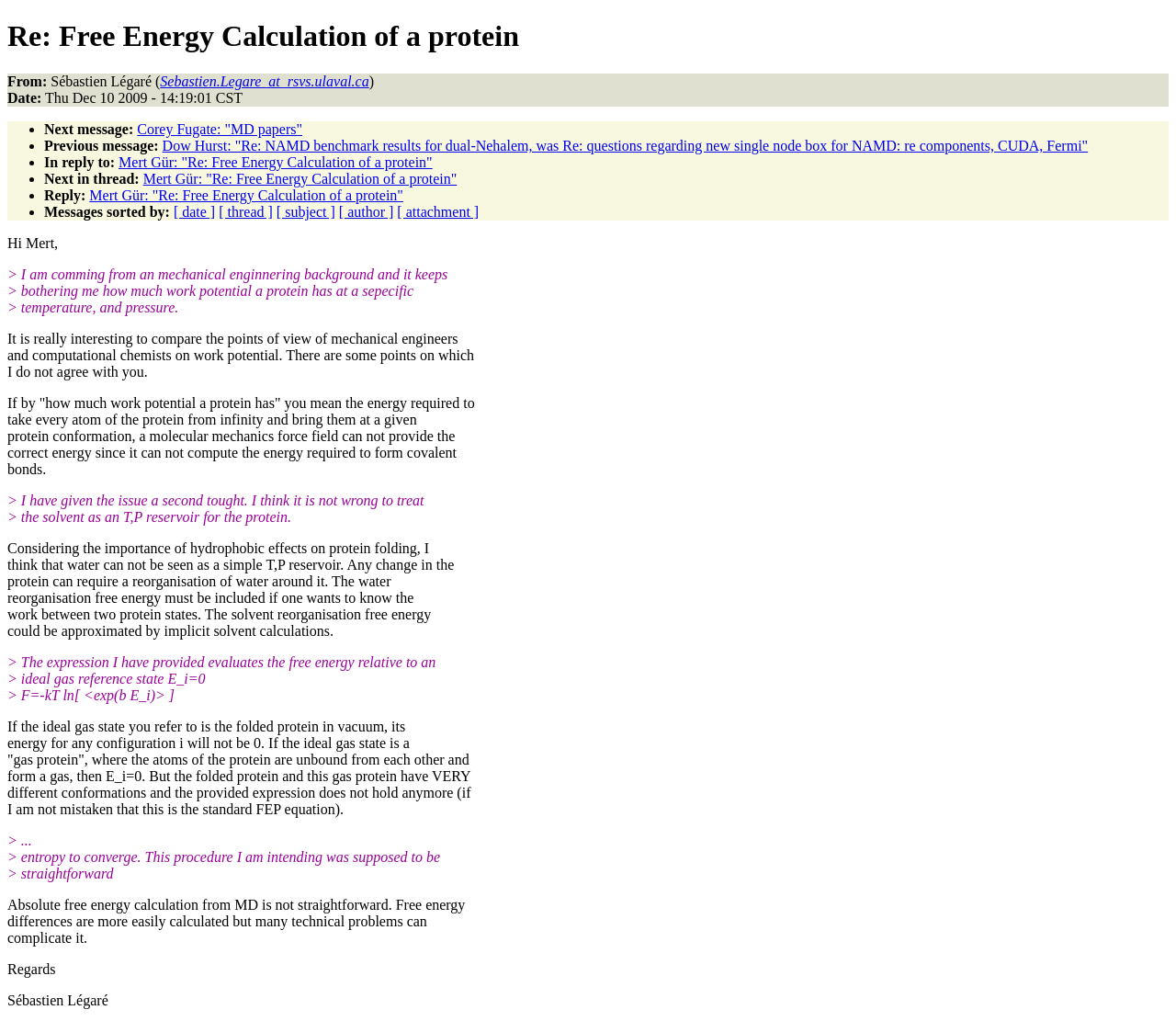What is the date of the email?
Using the image provided, answer with just one word or phrase.

Thu Dec 10 2009